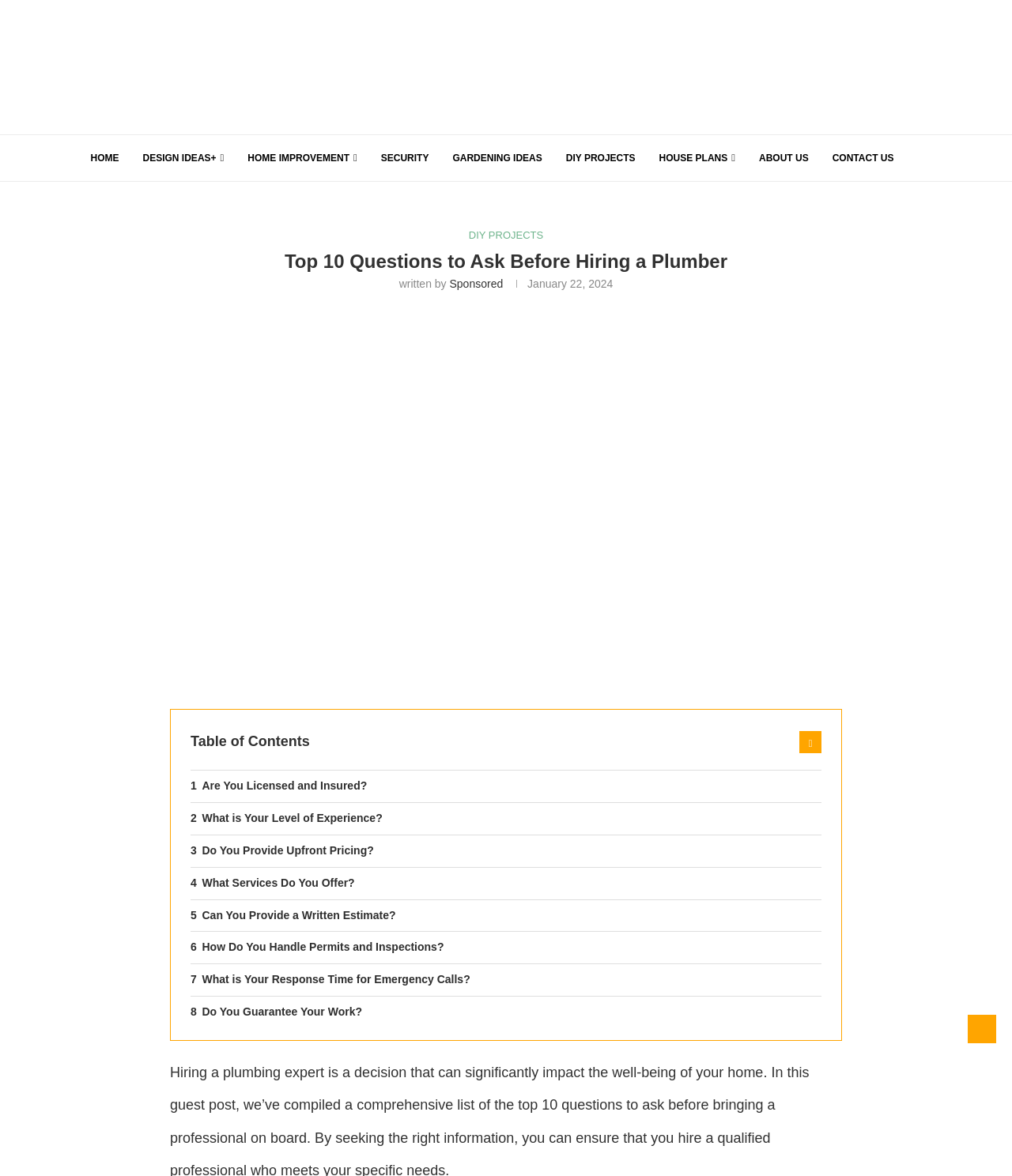Please mark the clickable region by giving the bounding box coordinates needed to complete this instruction: "Click on the 'HOME' link".

[0.089, 0.115, 0.118, 0.154]